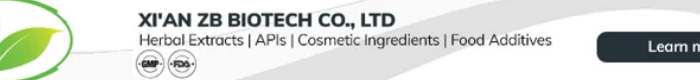What does the green leaf motif symbolize?
Please provide a comprehensive answer based on the visual information in the image.

The caption explains that the design includes a green leaf motif, which symbolizes the company's commitment to natural products. This implies that the company prioritizes the use of natural ingredients in their products.